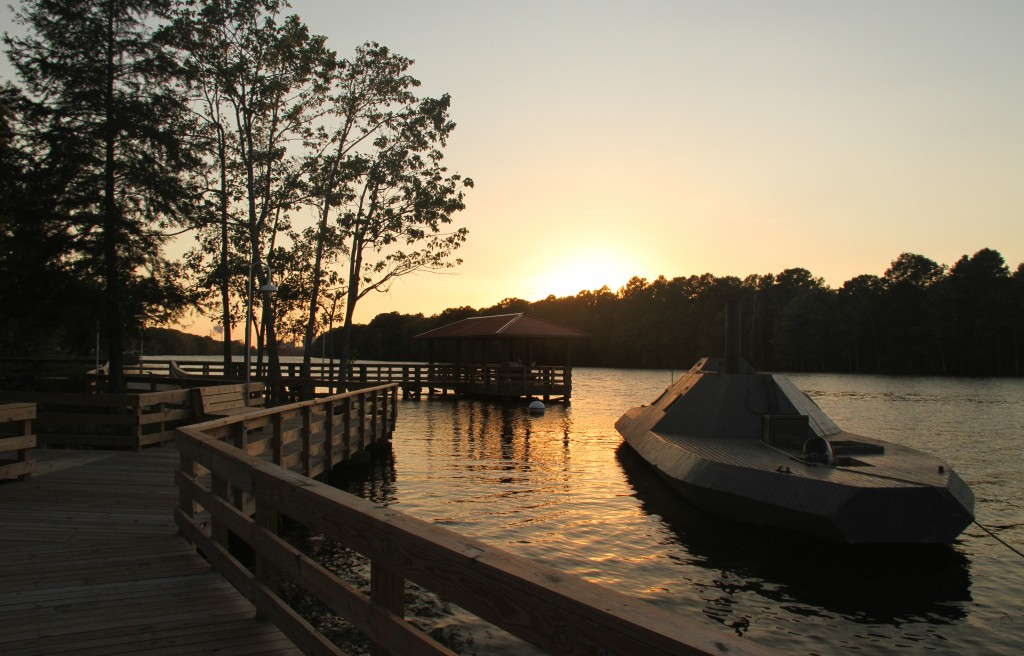What is the historical significance of the location?
Please answer the question as detailed as possible based on the image.

The caption highlights the historical significance of the location, particularly its connection to the Civil War, which is evident from the presence of the CSS Albemarle replica, a military history representation.